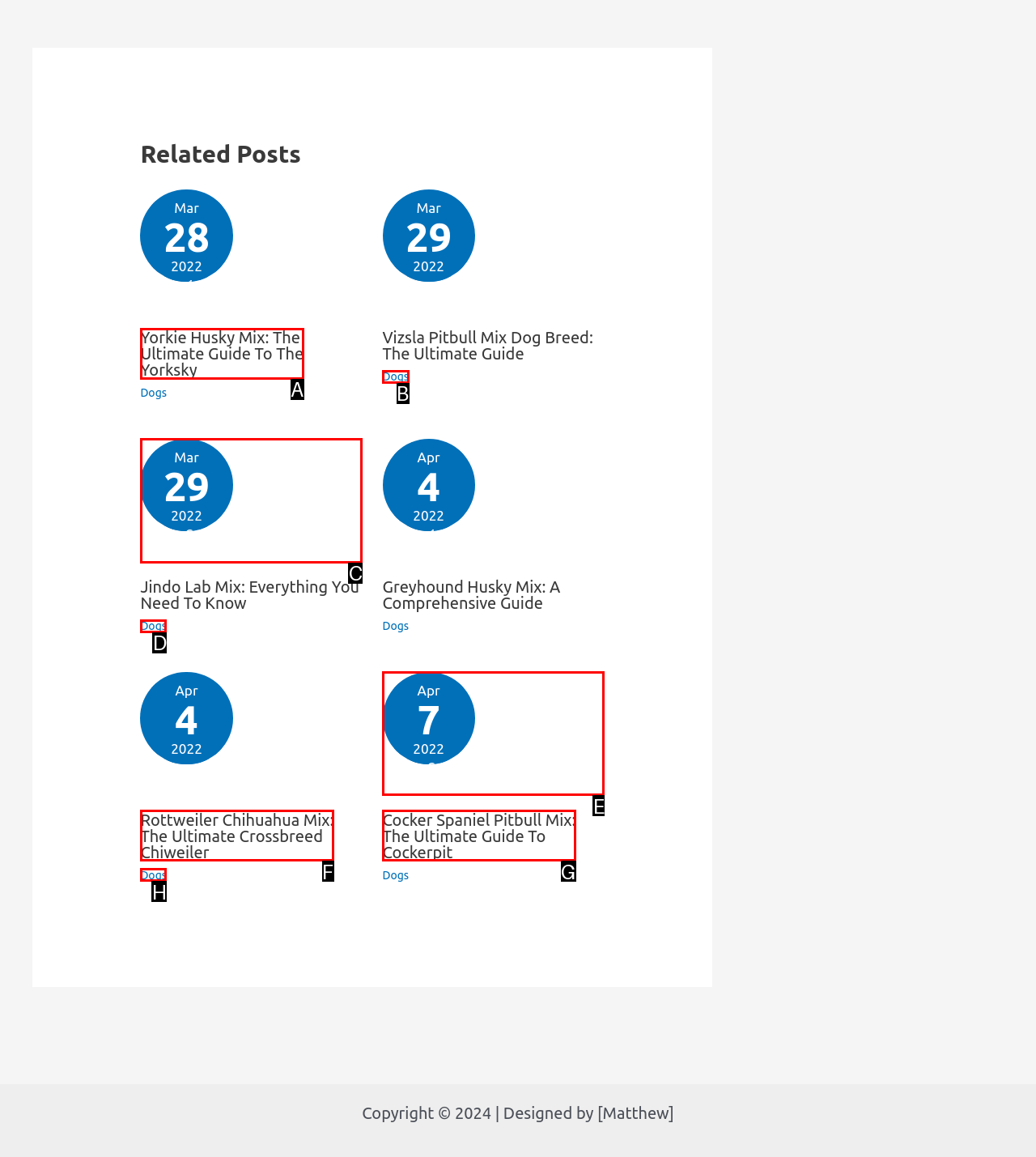Select the HTML element that best fits the description: Mar 29 2022May 29, 2022
Respond with the letter of the correct option from the choices given.

C